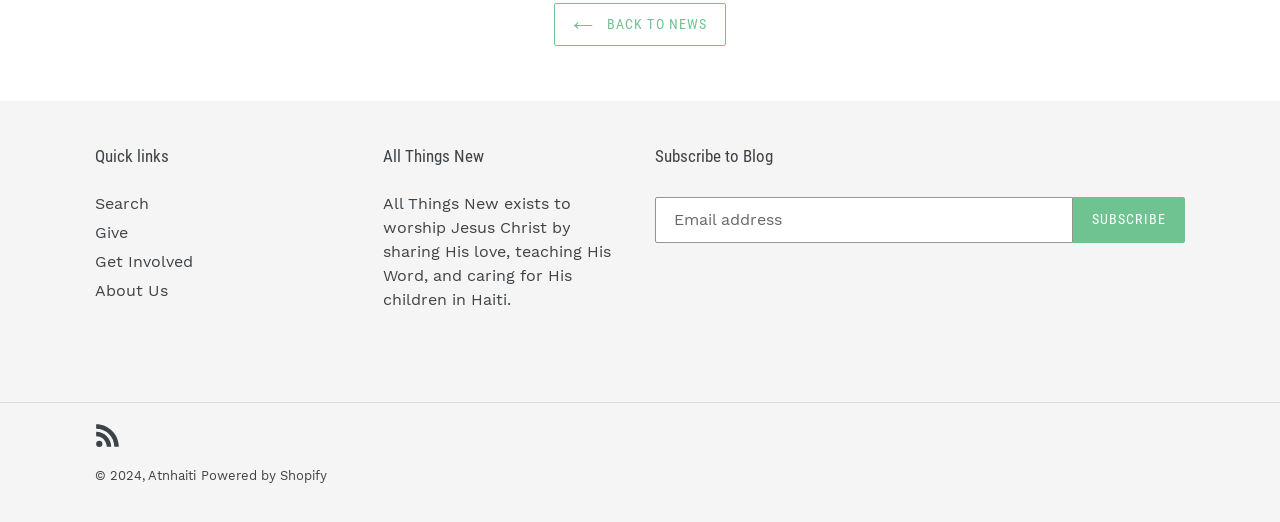Specify the bounding box coordinates of the element's area that should be clicked to execute the given instruction: "go back to news". The coordinates should be four float numbers between 0 and 1, i.e., [left, top, right, bottom].

[0.433, 0.006, 0.567, 0.088]